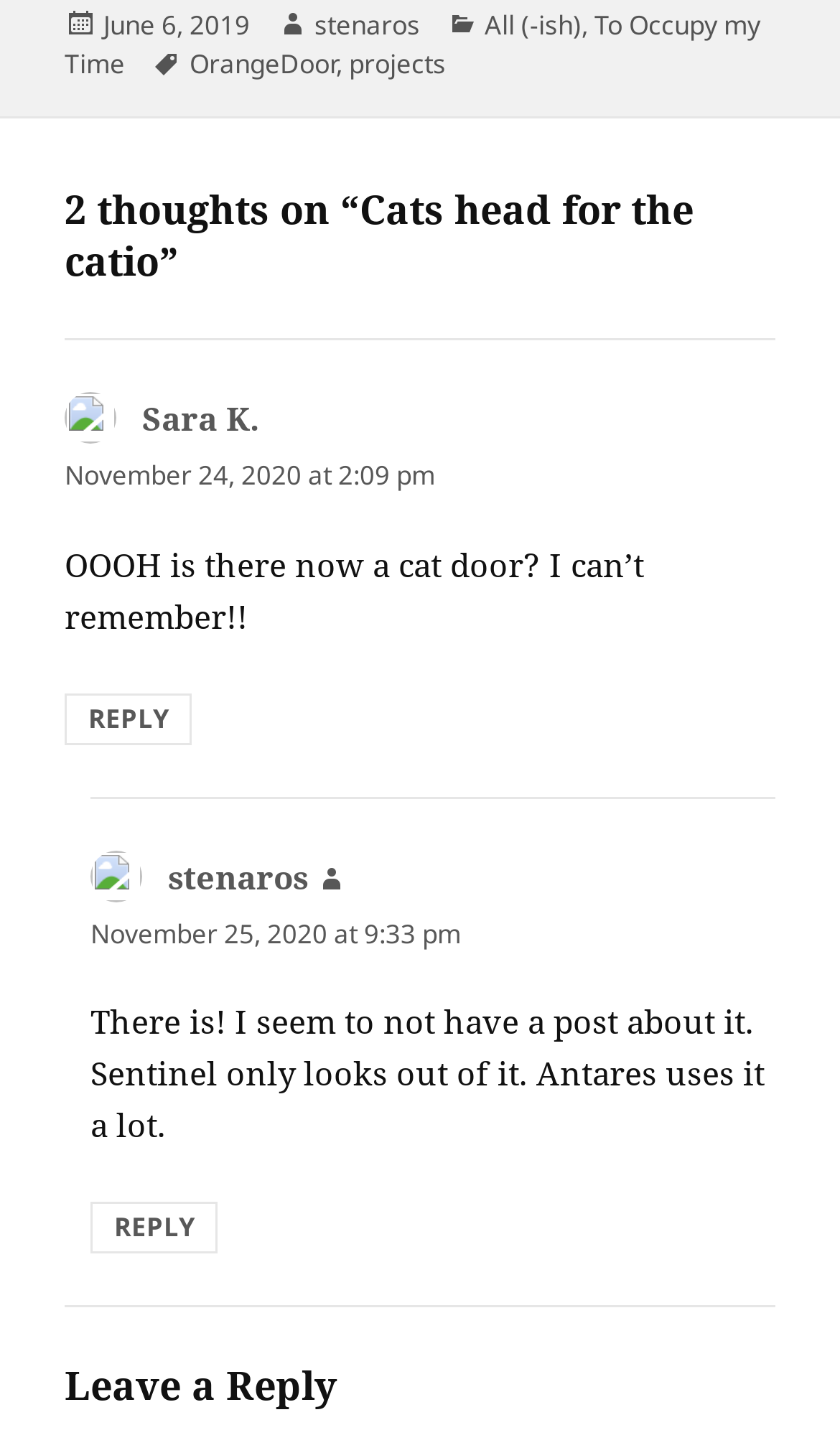Please determine the bounding box coordinates for the element that should be clicked to follow these instructions: "View post details".

[0.077, 0.127, 0.923, 0.198]